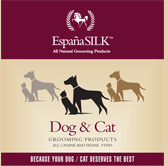Please reply to the following question with a single word or a short phrase:
What is the color of the background in the design?

Warm beige